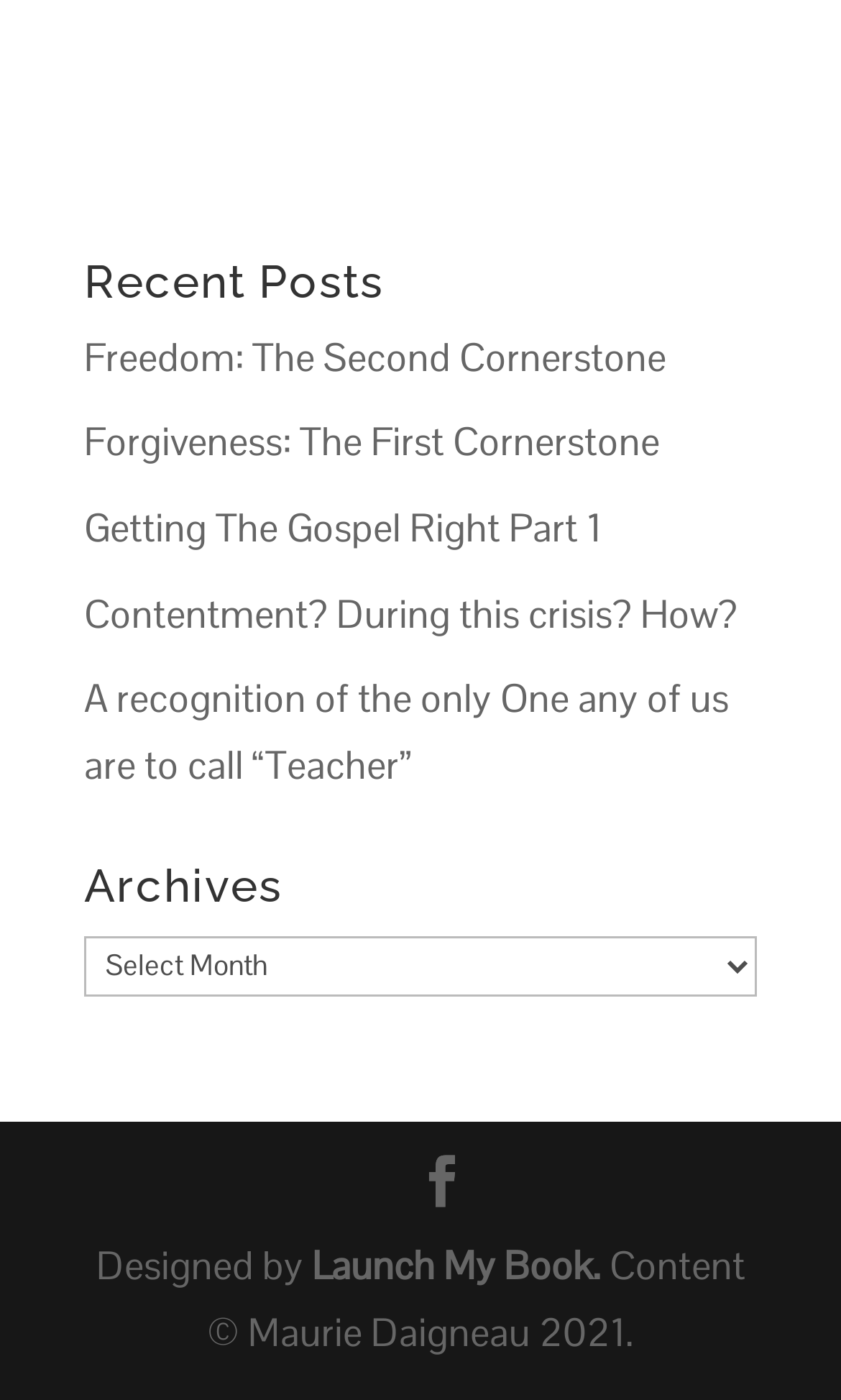Determine the bounding box coordinates for the clickable element to execute this instruction: "select archives". Provide the coordinates as four float numbers between 0 and 1, i.e., [left, top, right, bottom].

[0.1, 0.668, 0.9, 0.712]